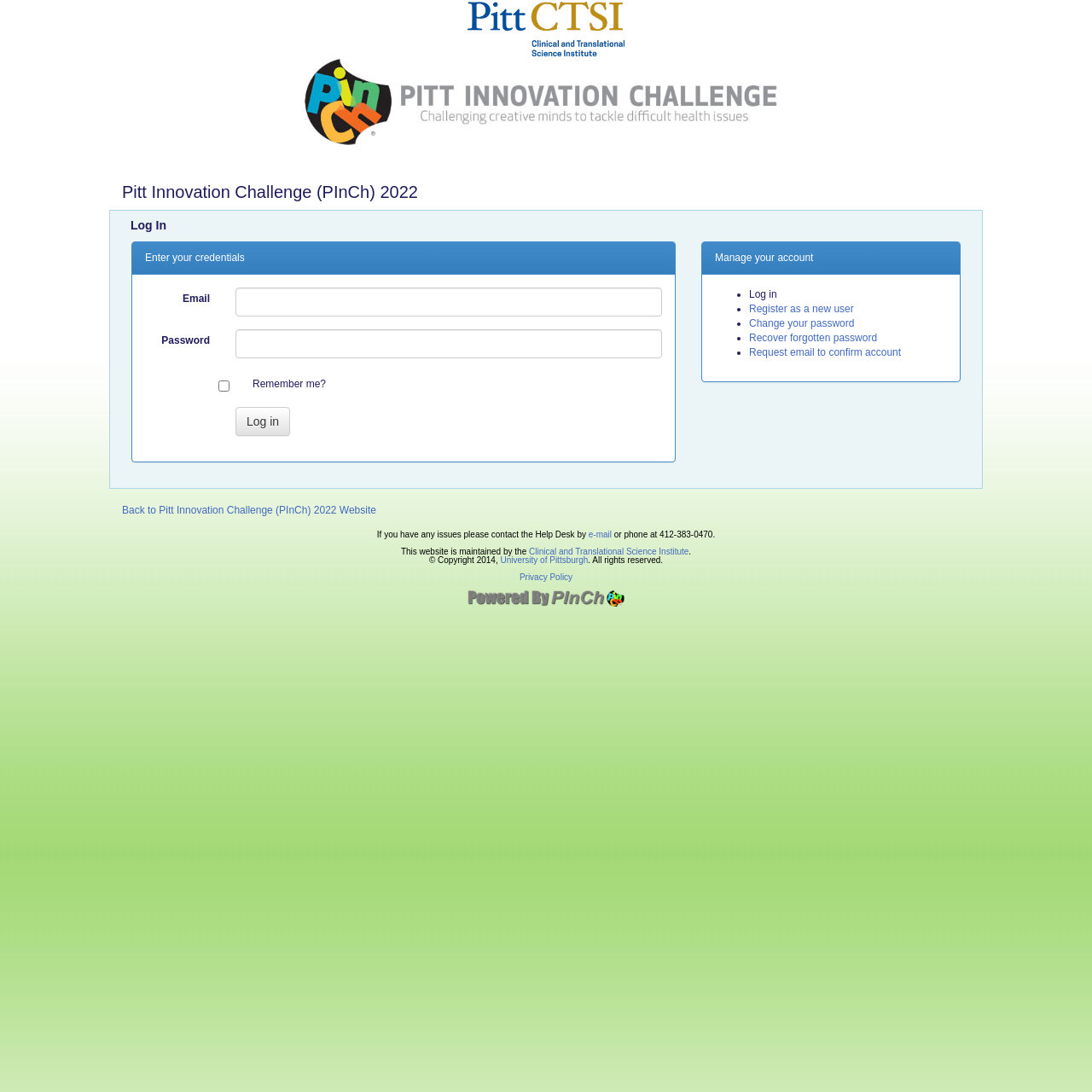Identify the bounding box coordinates of the element that should be clicked to fulfill this task: "Click the Register as a new user link". The coordinates should be provided as four float numbers between 0 and 1, i.e., [left, top, right, bottom].

[0.686, 0.277, 0.782, 0.288]